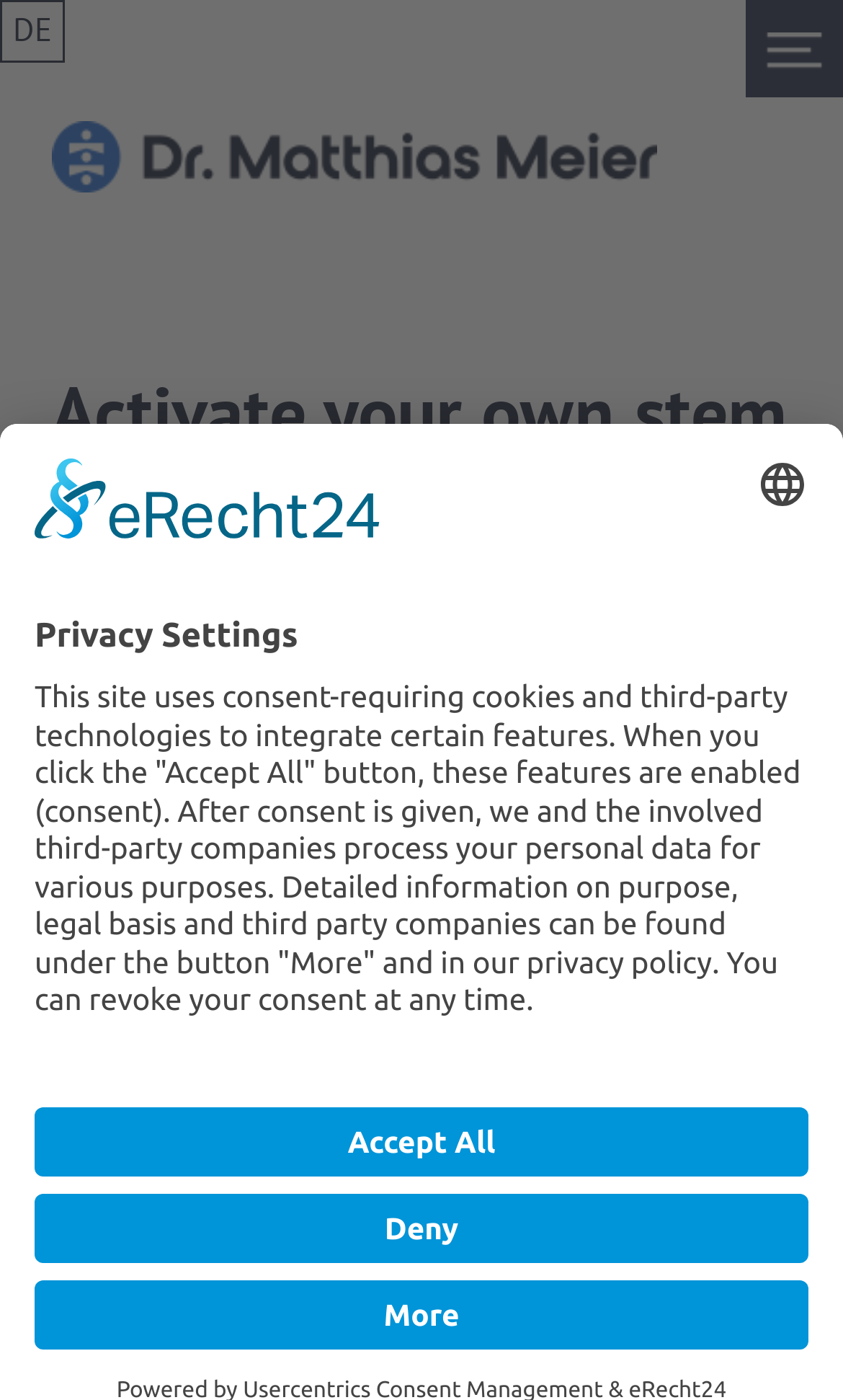Extract the bounding box for the UI element that matches this description: "Accept All".

[0.041, 0.79, 0.959, 0.84]